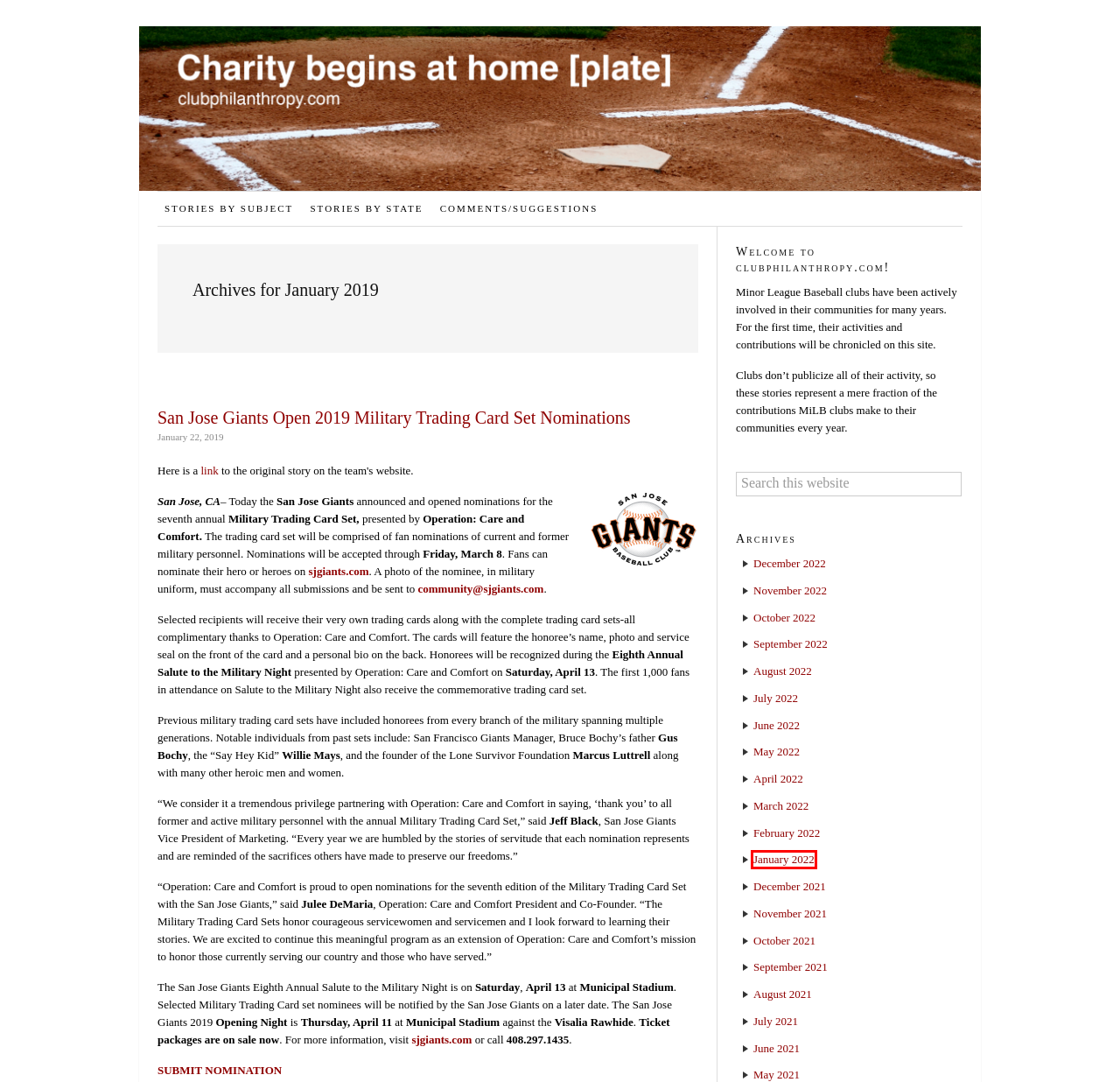You are provided with a screenshot of a webpage highlighting a UI element with a red bounding box. Choose the most suitable webpage description that matches the new page after clicking the element in the bounding box. Here are the candidates:
A. October 2022
B. August 2022
C. September 2022
D. July 2021
E. February 2022
F. May 2021
G. September 2021
H. January 2022

H